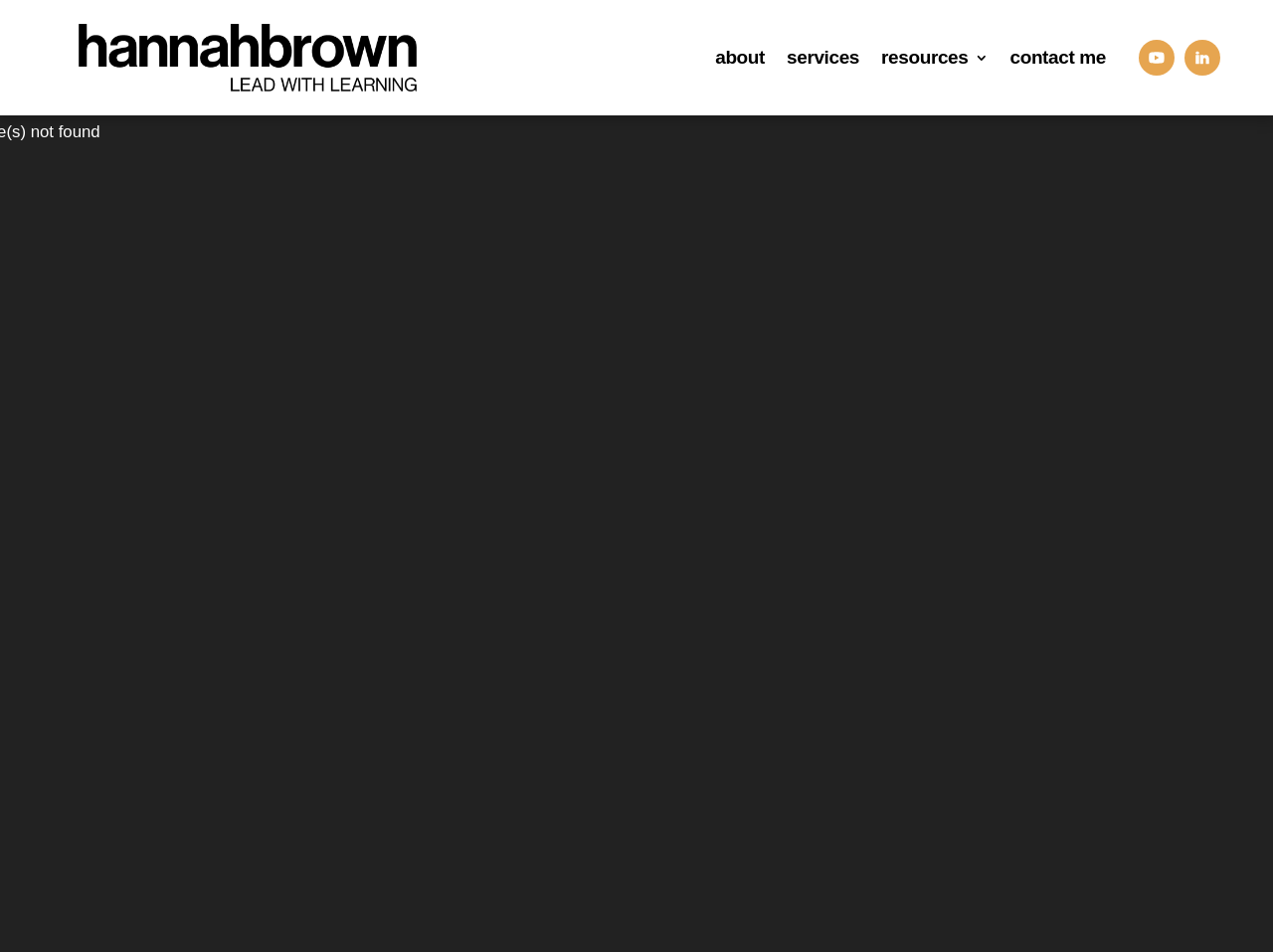Give a short answer to this question using one word or a phrase:
How many social media links are there?

2